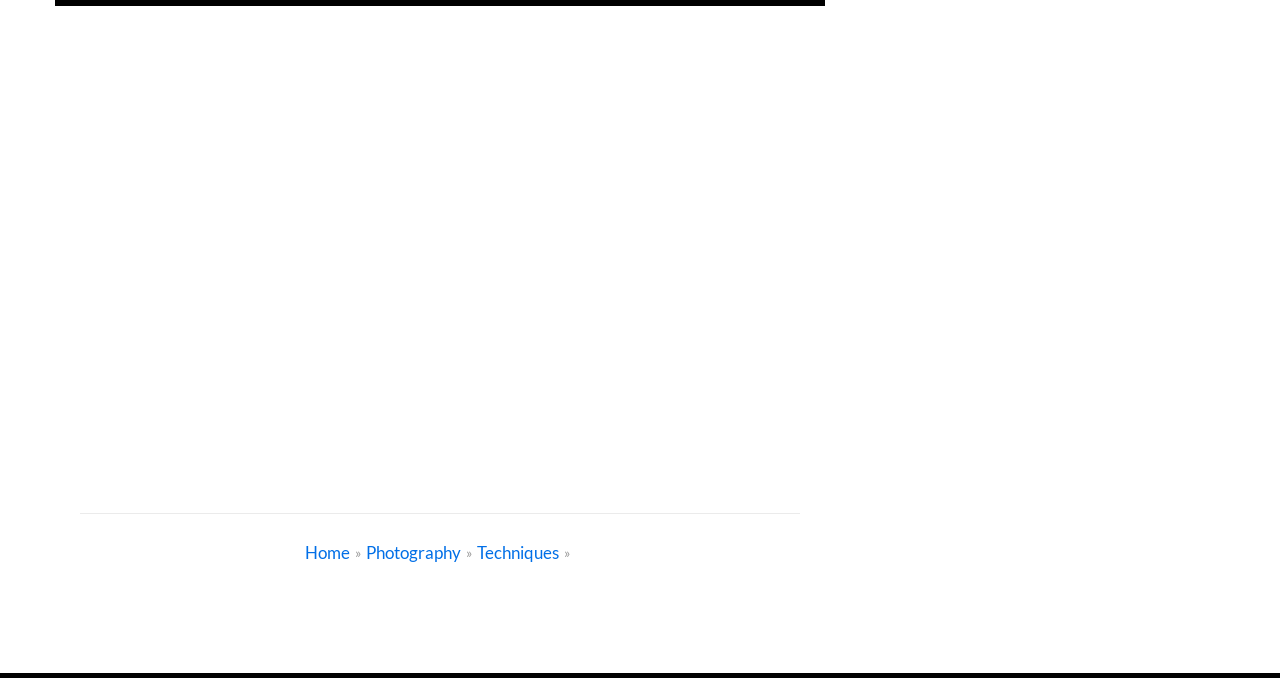Answer the following inquiry with a single word or phrase:
How many links are there on the top?

3